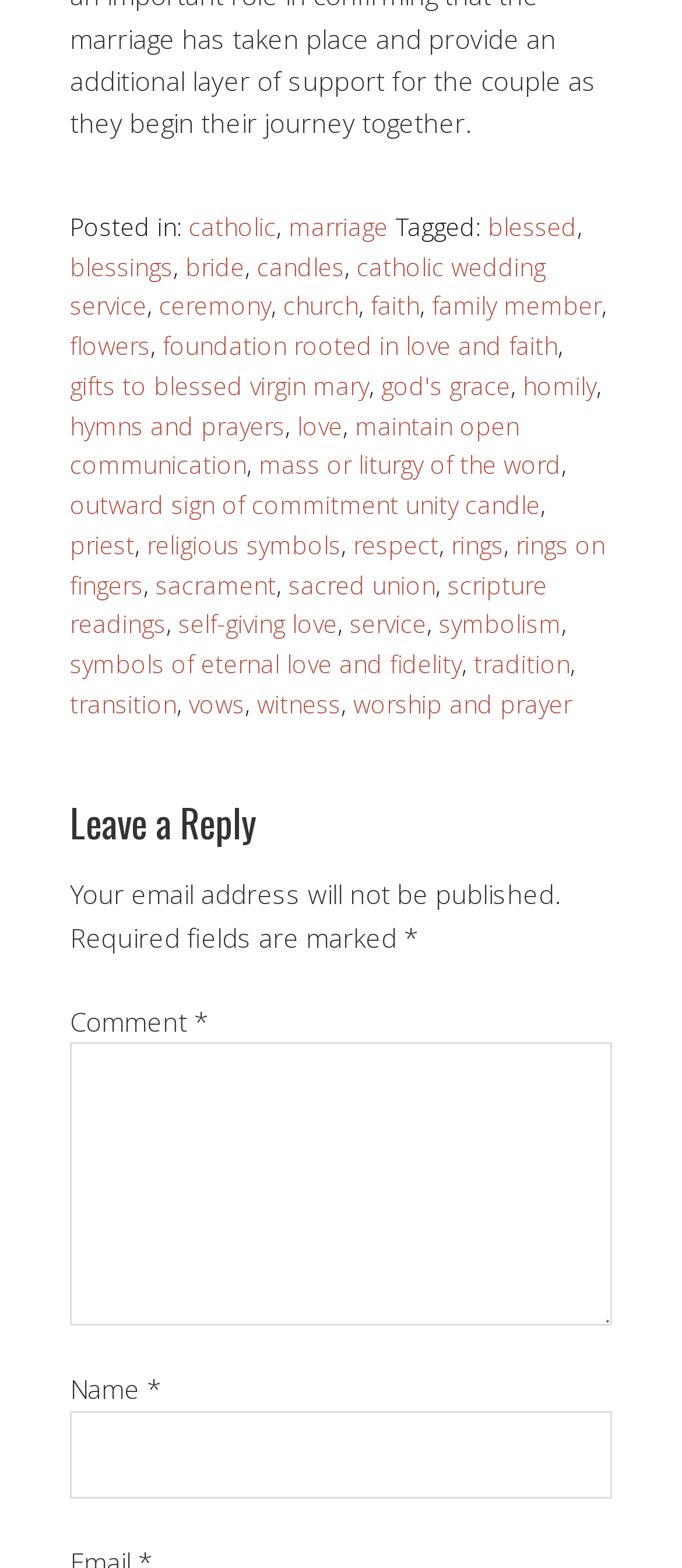Identify the bounding box for the UI element specified in this description: "hymns and prayers". The coordinates must be four float numbers between 0 and 1, formatted as [left, top, right, bottom].

[0.103, 0.26, 0.418, 0.282]